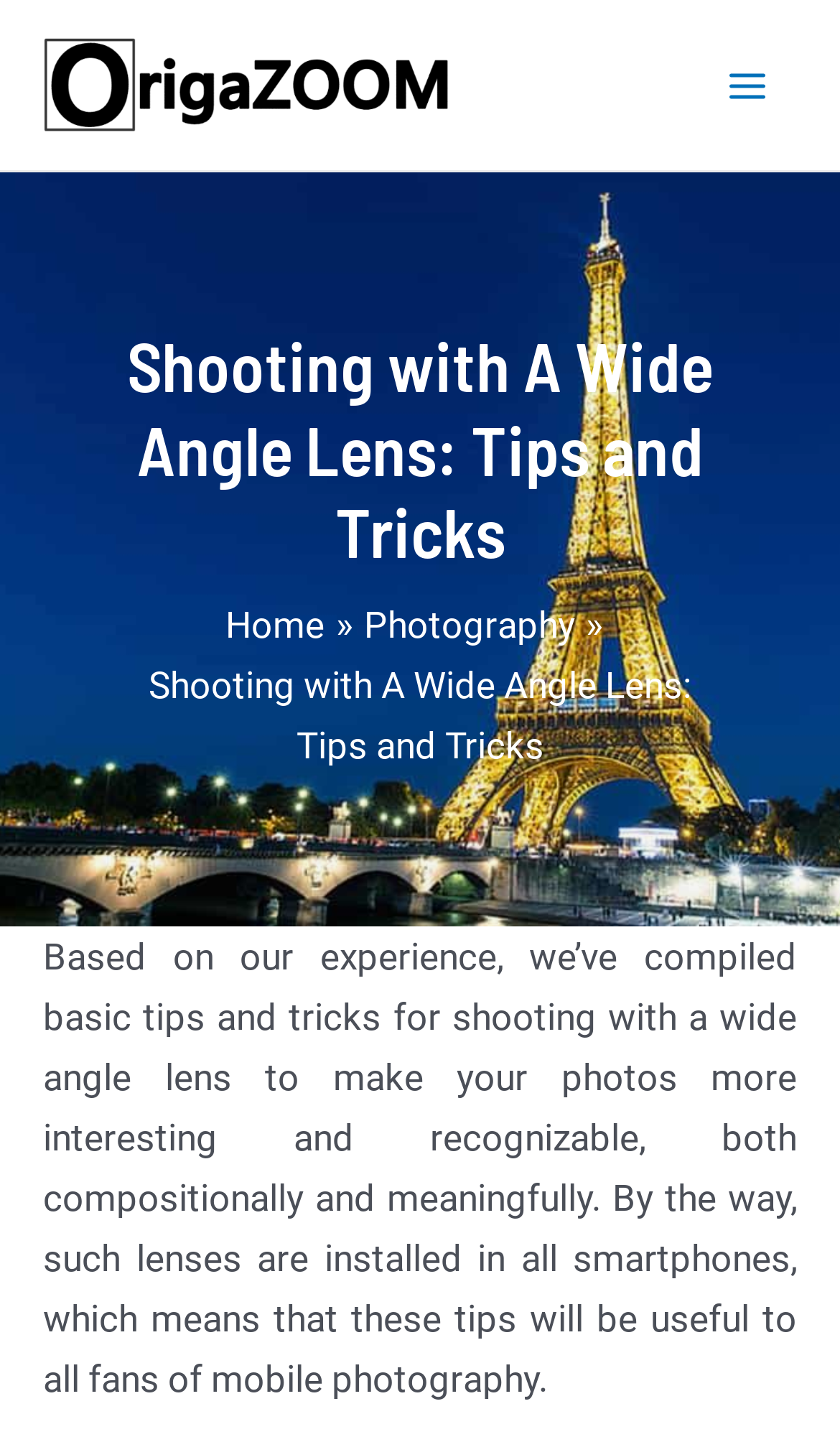Provide the bounding box coordinates of the HTML element this sentence describes: "Home".

None